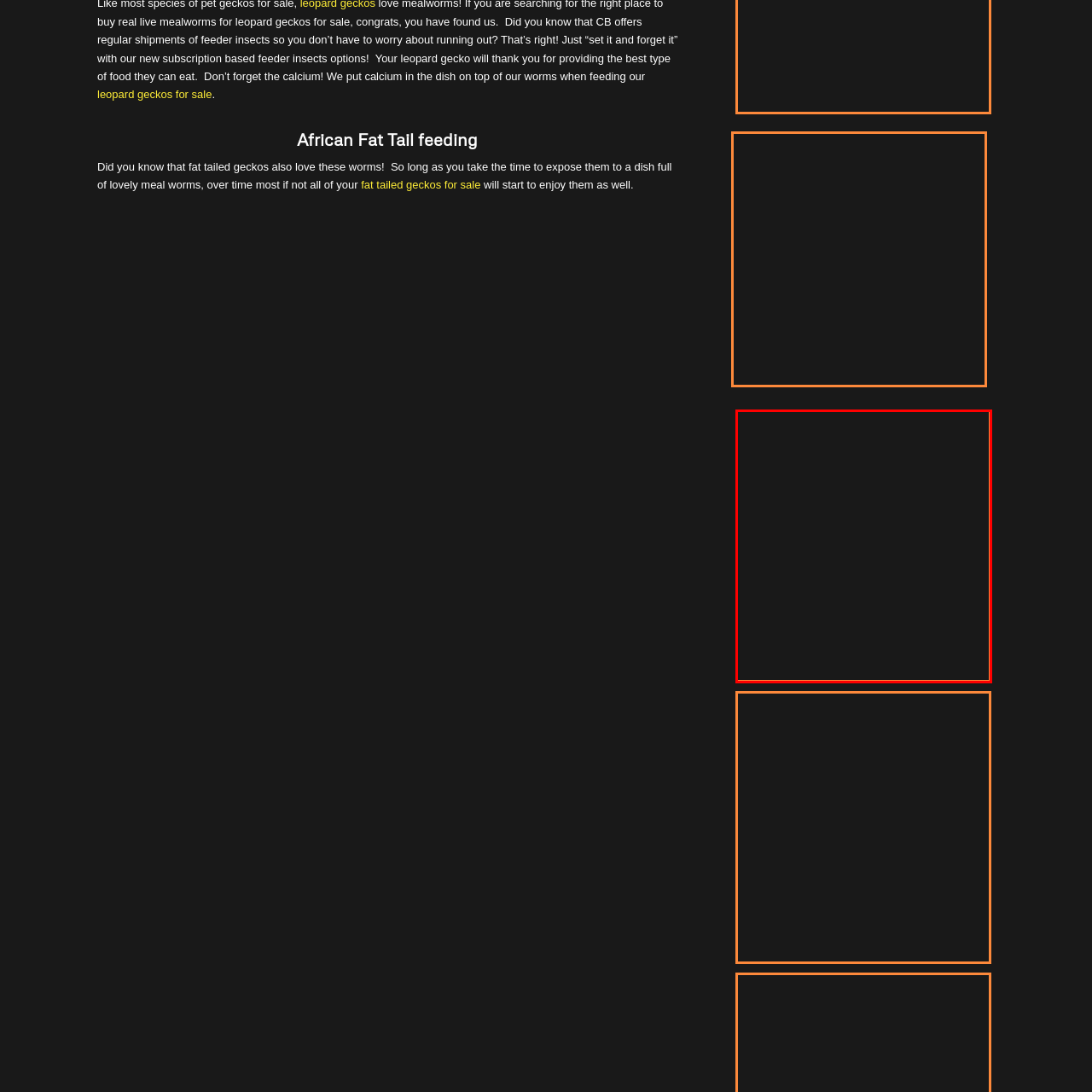What is the purpose of showcasing the mealworms in a container?
Examine the image within the red bounding box and provide a comprehensive answer to the question.

The caption implies that the mealworms are being showcased in a container to attract the interest of potential buyers, likely pet owners looking to provide a nutritious diet for their animals, by emphasizing their appeal and liveliness.